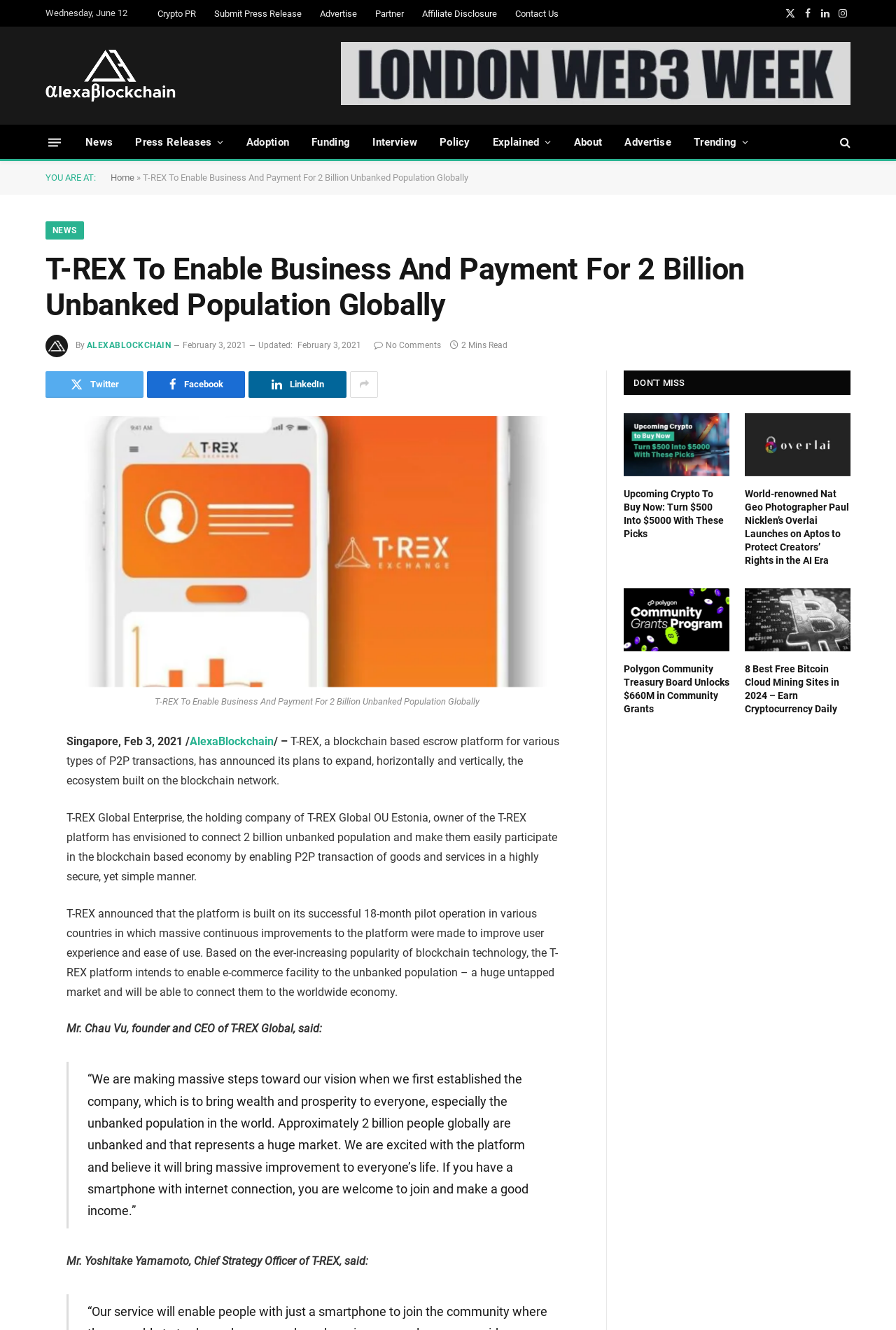What is the name of the company mentioned in the article?
Answer the question with a thorough and detailed explanation.

I searched the webpage for a company name and found it in the article text 'T-REX Global Enterprise, the holding company of T-REX Global OU Estonia, owner of the T-REX platform...'.